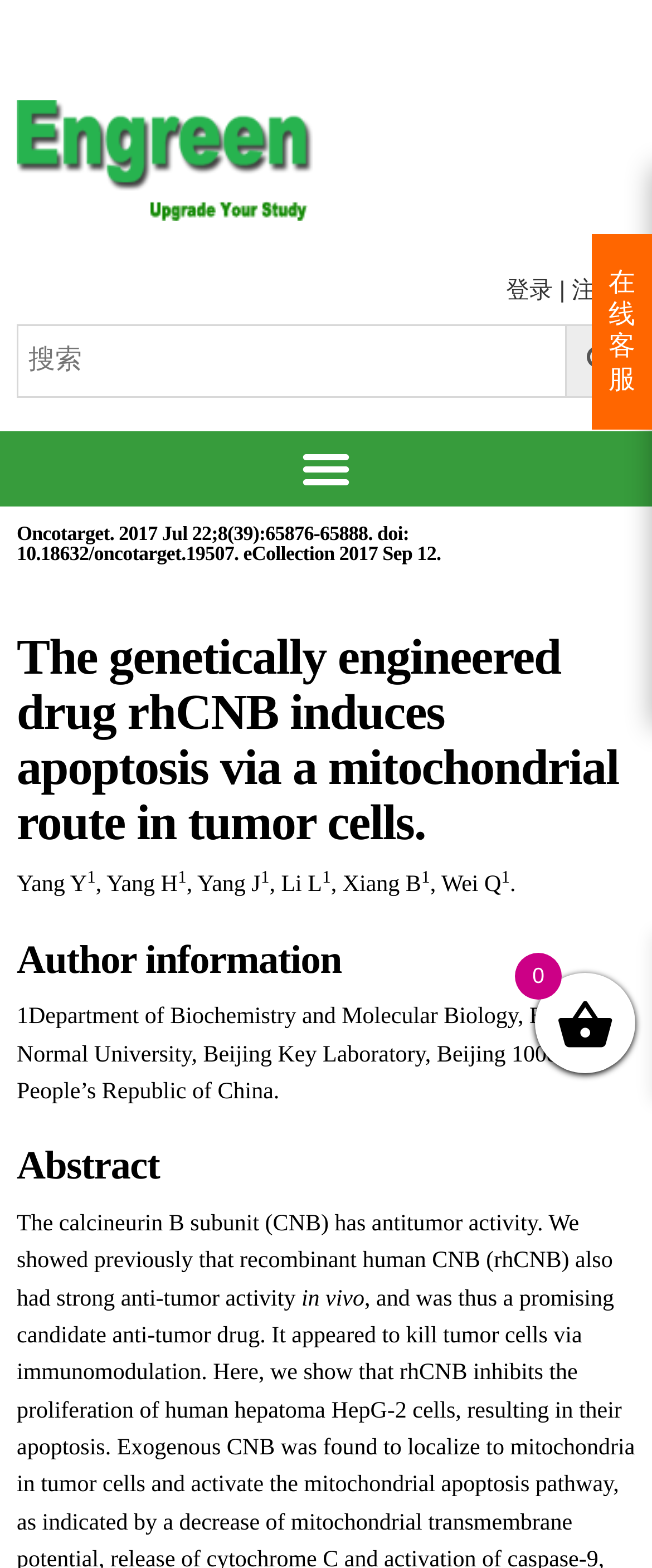Given the description "English", provide the bounding box coordinates of the corresponding UI element.

None